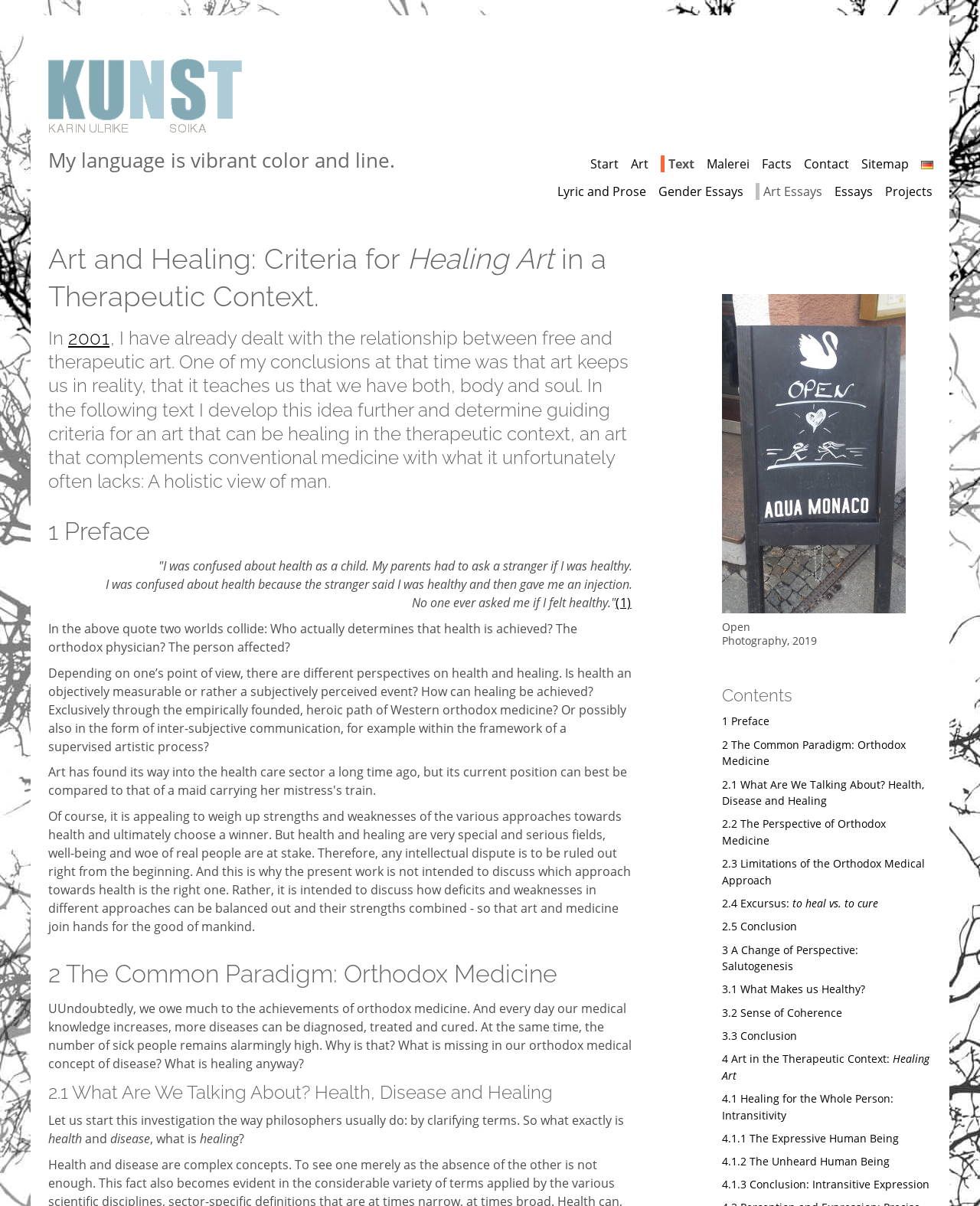Please provide the bounding box coordinates in the format (top-left x, top-left y, bottom-right x, bottom-right y). Remember, all values are floating point numbers between 0 and 1. What is the bounding box coordinate of the region described as: 4.1.2 The Unheard Human Being

[0.737, 0.957, 0.908, 0.969]